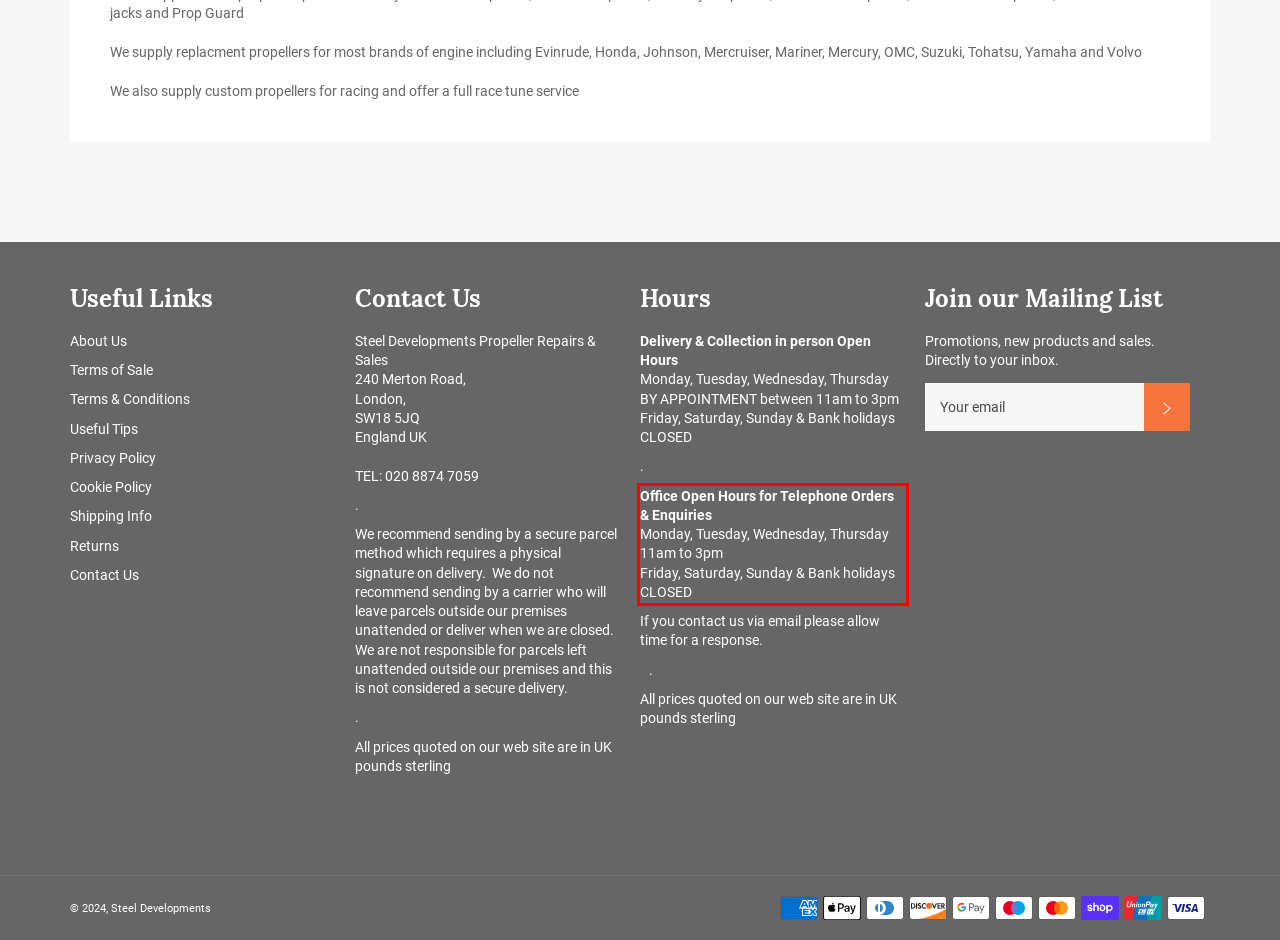Locate the red bounding box in the provided webpage screenshot and use OCR to determine the text content inside it.

Office Open Hours for Telephone Orders & Enquiries Monday, Tuesday, Wednesday, Thursday 11am to 3pm Friday, Saturday, Sunday & Bank holidays CLOSED